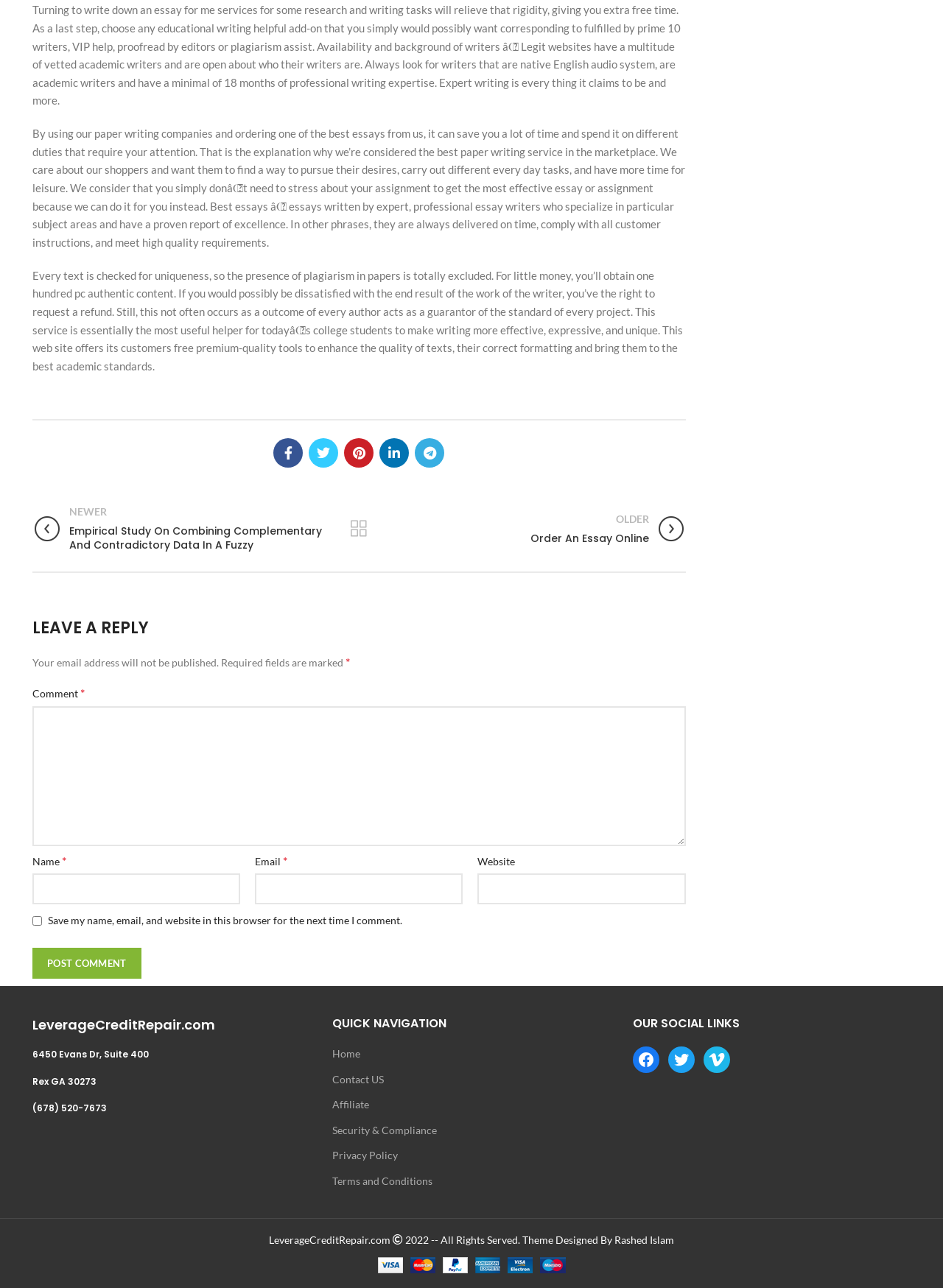Identify the bounding box coordinates for the UI element that matches this description: "Facebook".

None